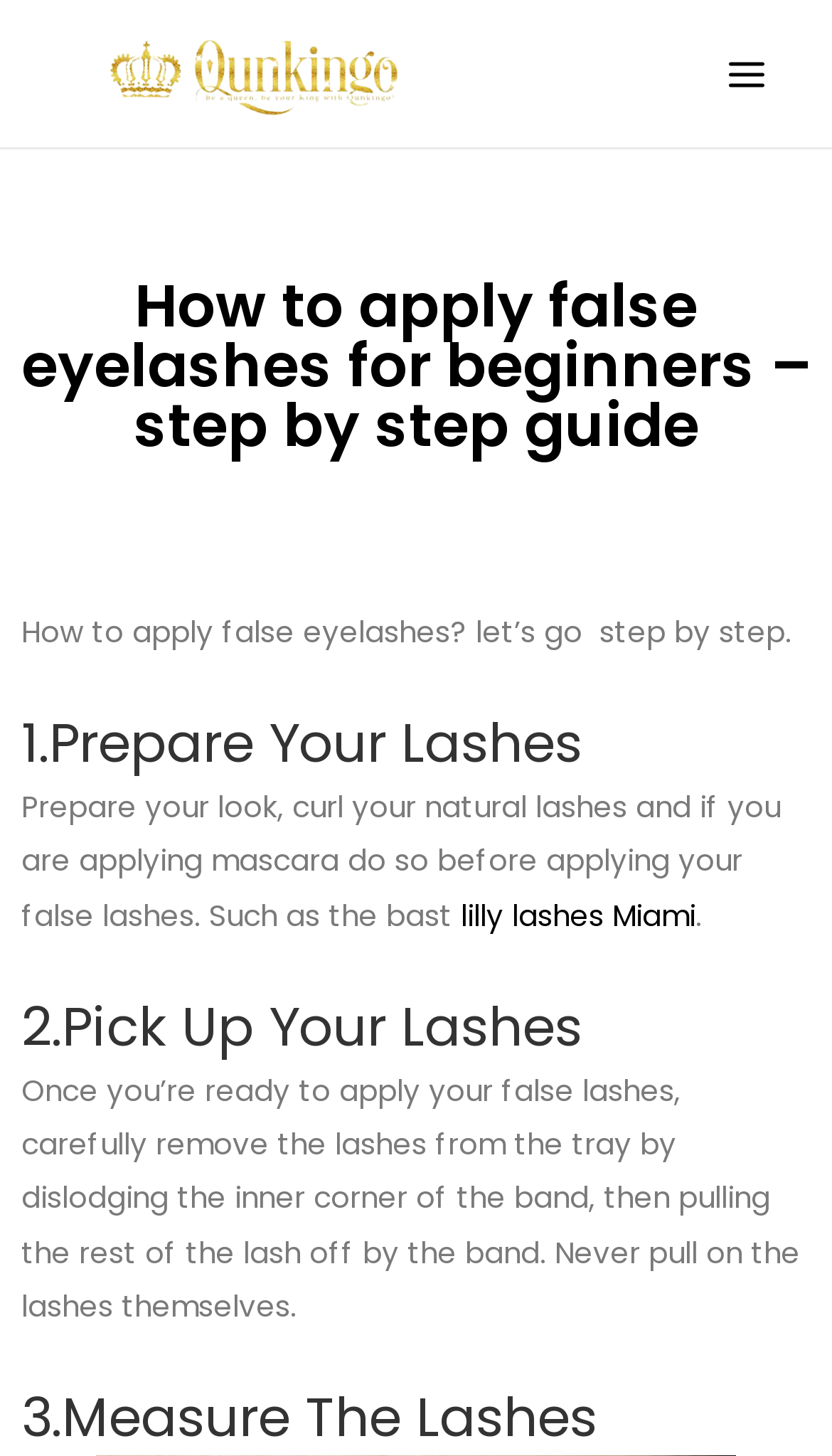How many steps are there in the guide?
With the help of the image, please provide a detailed response to the question.

I counted the number of headings that start with a number, which are '1.Prepare Your Lashes', '2.Pick Up Your Lashes', and '3.Measure The Lashes'. Therefore, there are 3 steps in the guide.